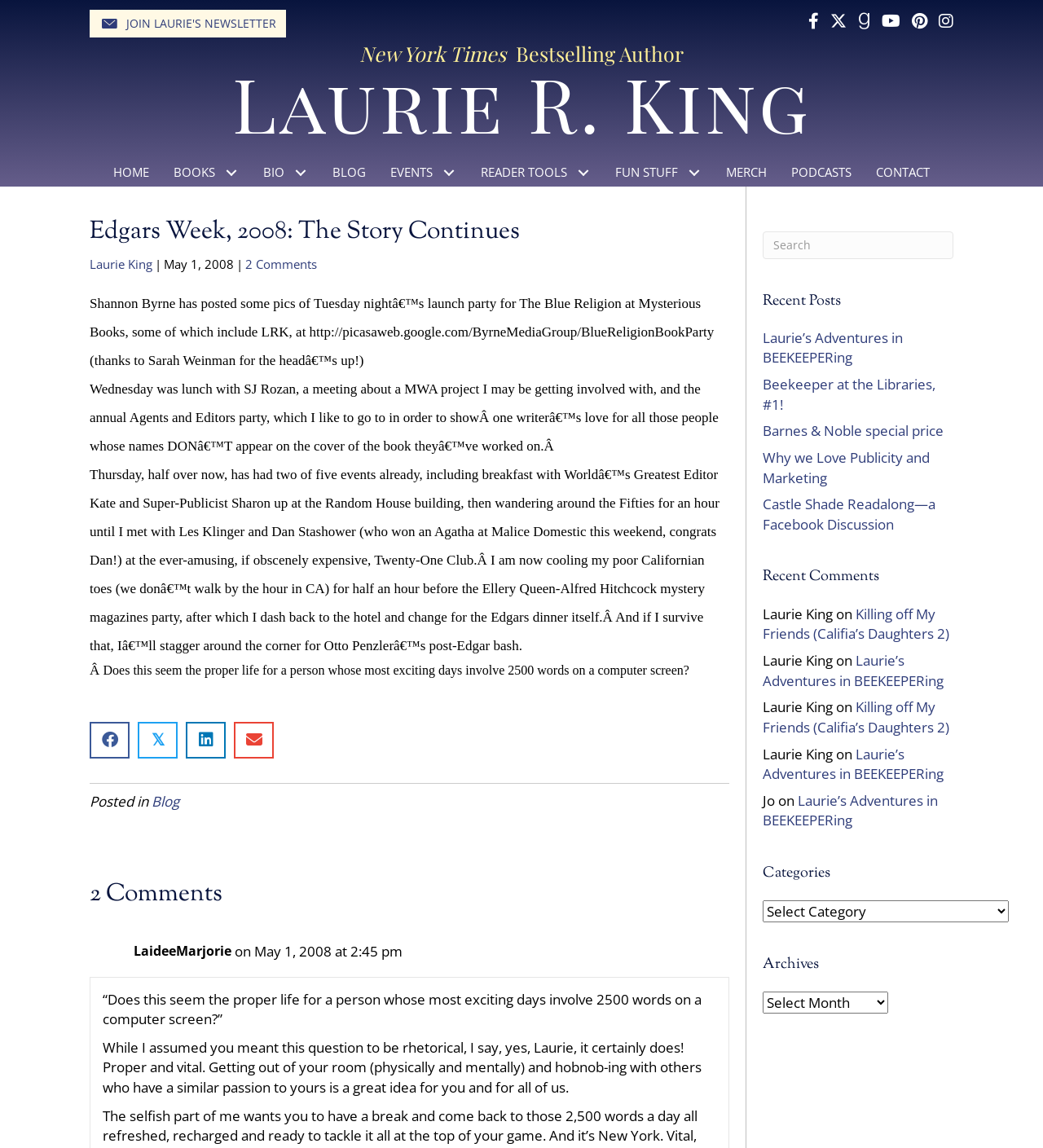Could you determine the bounding box coordinates of the clickable element to complete the instruction: "View Recent Posts"? Provide the coordinates as four float numbers between 0 and 1, i.e., [left, top, right, bottom].

[0.731, 0.254, 0.914, 0.272]